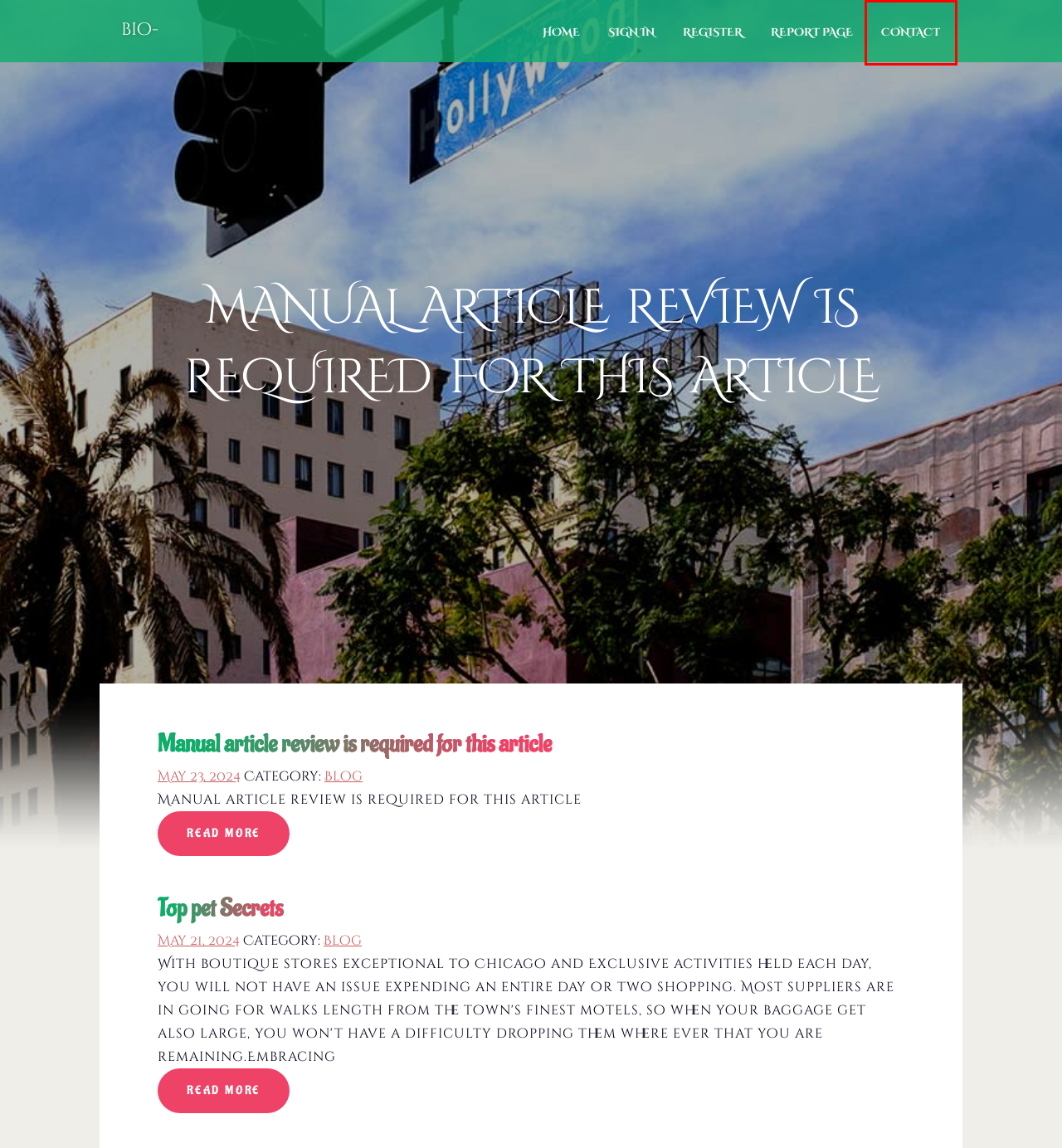Examine the screenshot of a webpage with a red bounding box around a UI element. Select the most accurate webpage description that corresponds to the new page after clicking the highlighted element. Here are the choices:
A. Free website builder | Create a free website easily
B. Manual article review is required for this article
C. Little Known Facts About Apostille Services.
D. Contact Us page | Free website builder - thelateblog.com
E. Back garden Go away In the united kingdom: A BALANCING ACT - Companies AND Workers
F. Top pet Secrets
G. Create a free website easily | Free website builder - thelateblog.com
H. GARDEN Go away In britain: A BALANCING ACT - Companies AND Staff

D